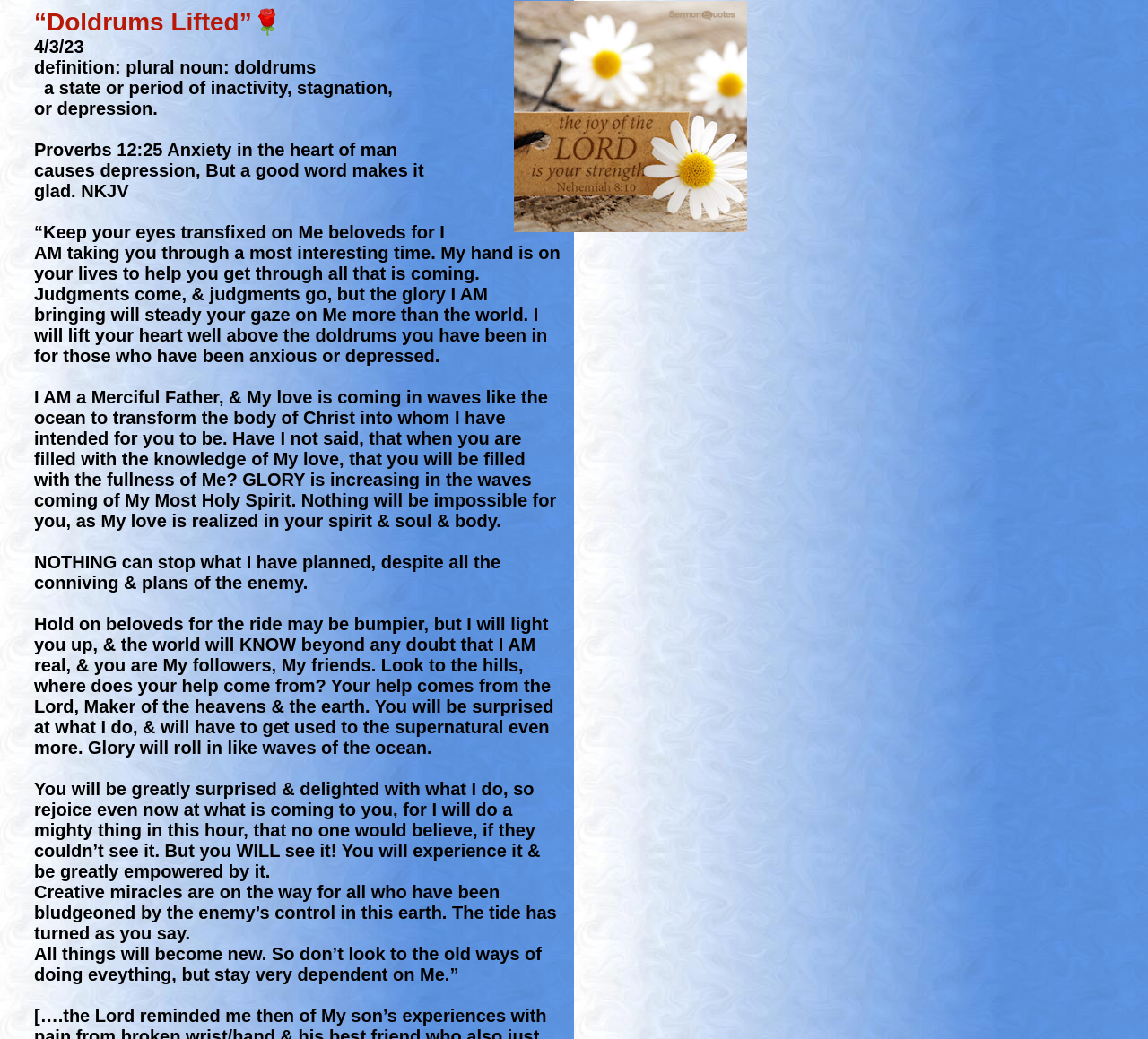Give an in-depth explanation of the webpage layout and content.

This webpage appears to be a spiritual or inspirational blog post or article. At the top, there is a title "Doldrums Lifted" accompanied by a flower emoji 🌹 and a date "4/3/23". Below the title, there is a definition of the word "doldrums" which is a state or period of inactivity, stagnation, or depression.

The main content of the webpage is a spiritual message or prophecy, which is divided into several paragraphs. The message starts with a quote from Proverbs 12:25, which talks about anxiety and depression. The rest of the message is a personal and encouraging note from a spiritual being, addressing the readers as "beloveds". The message is uplifting and reassuring, promising that the spiritual being will help the readers get through difficult times, lift their hearts above anxiety and depression, and bring glory and transformation to their lives.

The message is written in a poetic and expressive style, with phrases like "My hand is on your lives", "I will lift your heart well above the doldrums", and "Glory will roll in like waves of the ocean". The tone is encouraging and optimistic, with a focus on the spiritual being's love and power to transform the readers' lives. There are also references to the Bible and Christian theology, such as the mention of the Holy Spirit and the idea of being filled with the knowledge of God's love.

Overall, the webpage appears to be a spiritual or inspirational resource, offering encouragement and hope to readers who may be struggling with anxiety, depression, or other challenges.